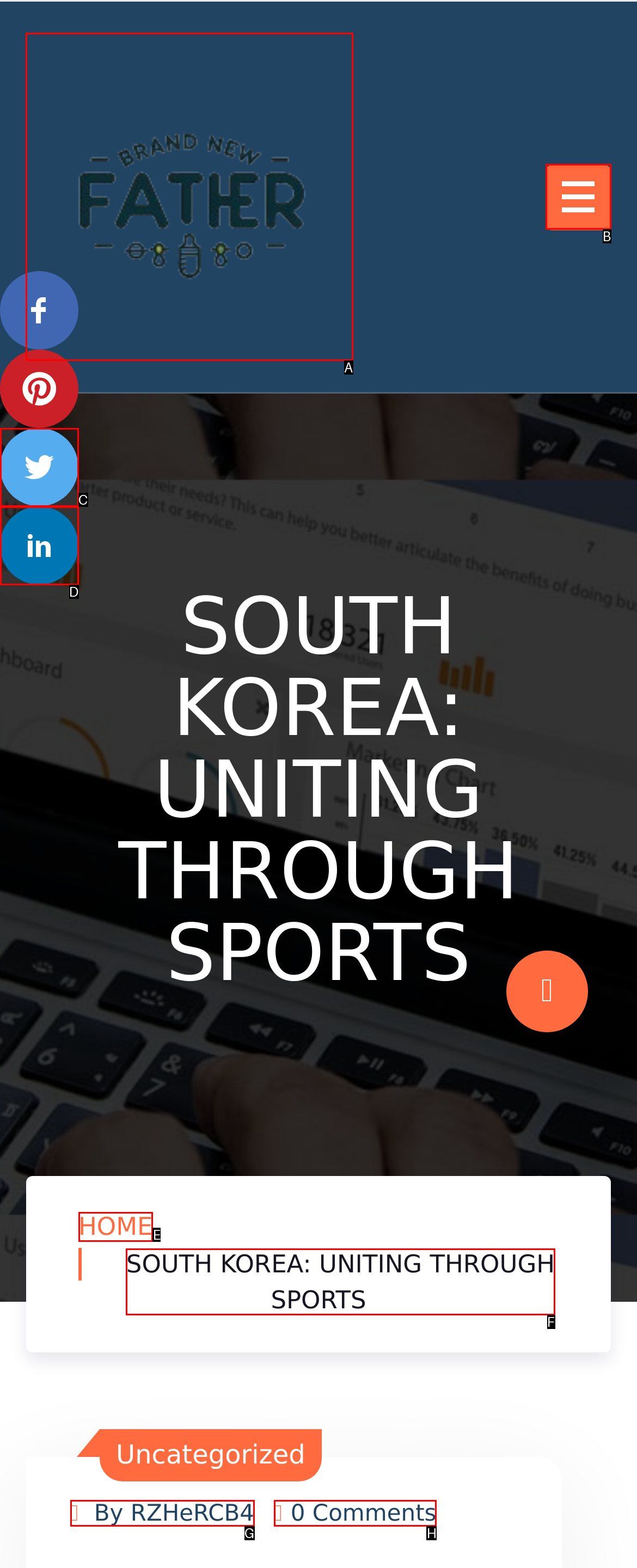Choose the HTML element that needs to be clicked for the given task: View the 'Brand New Father' image Respond by giving the letter of the chosen option.

A